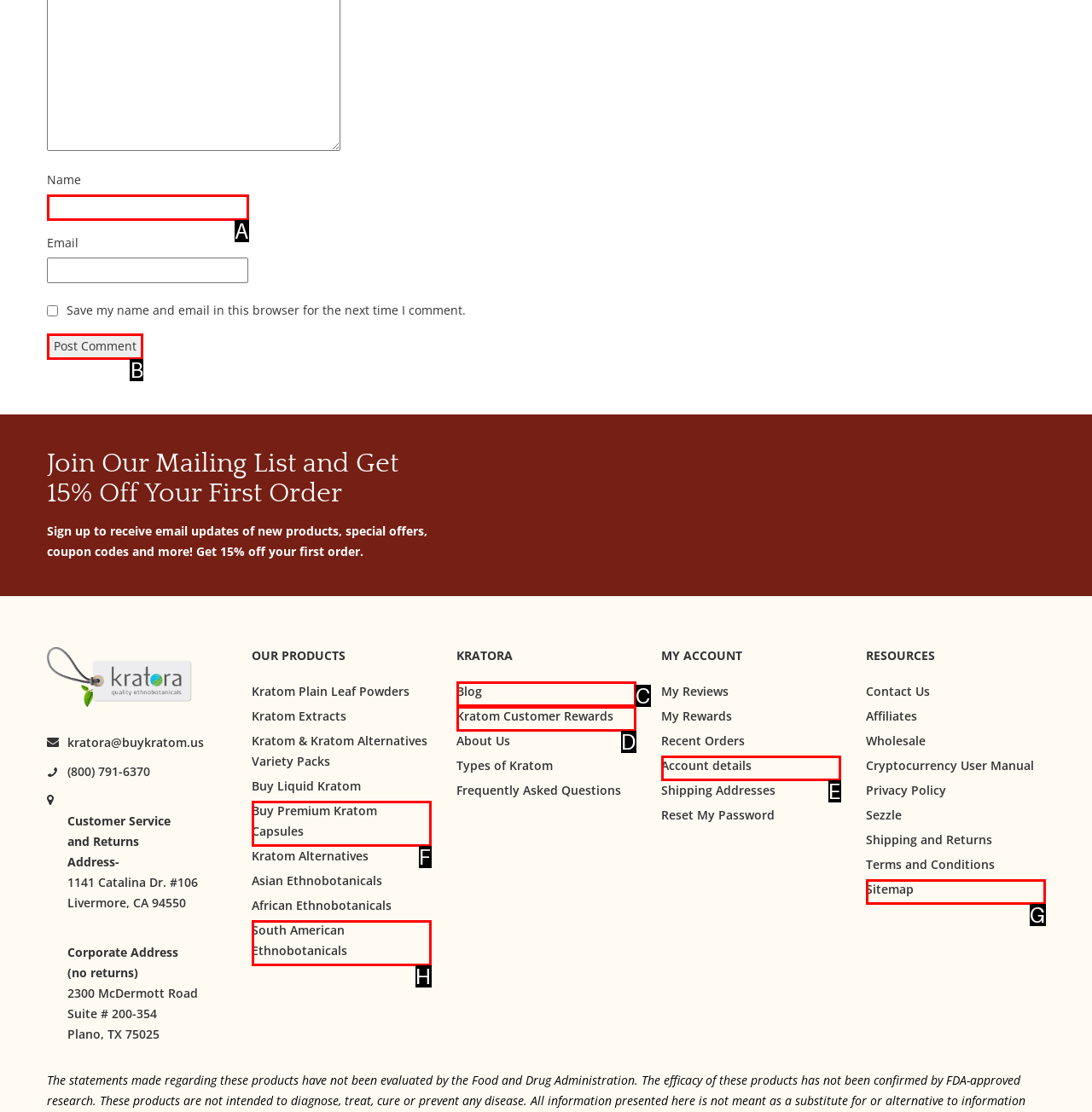Choose the correct UI element to click for this task: Post a comment Answer using the letter from the given choices.

B